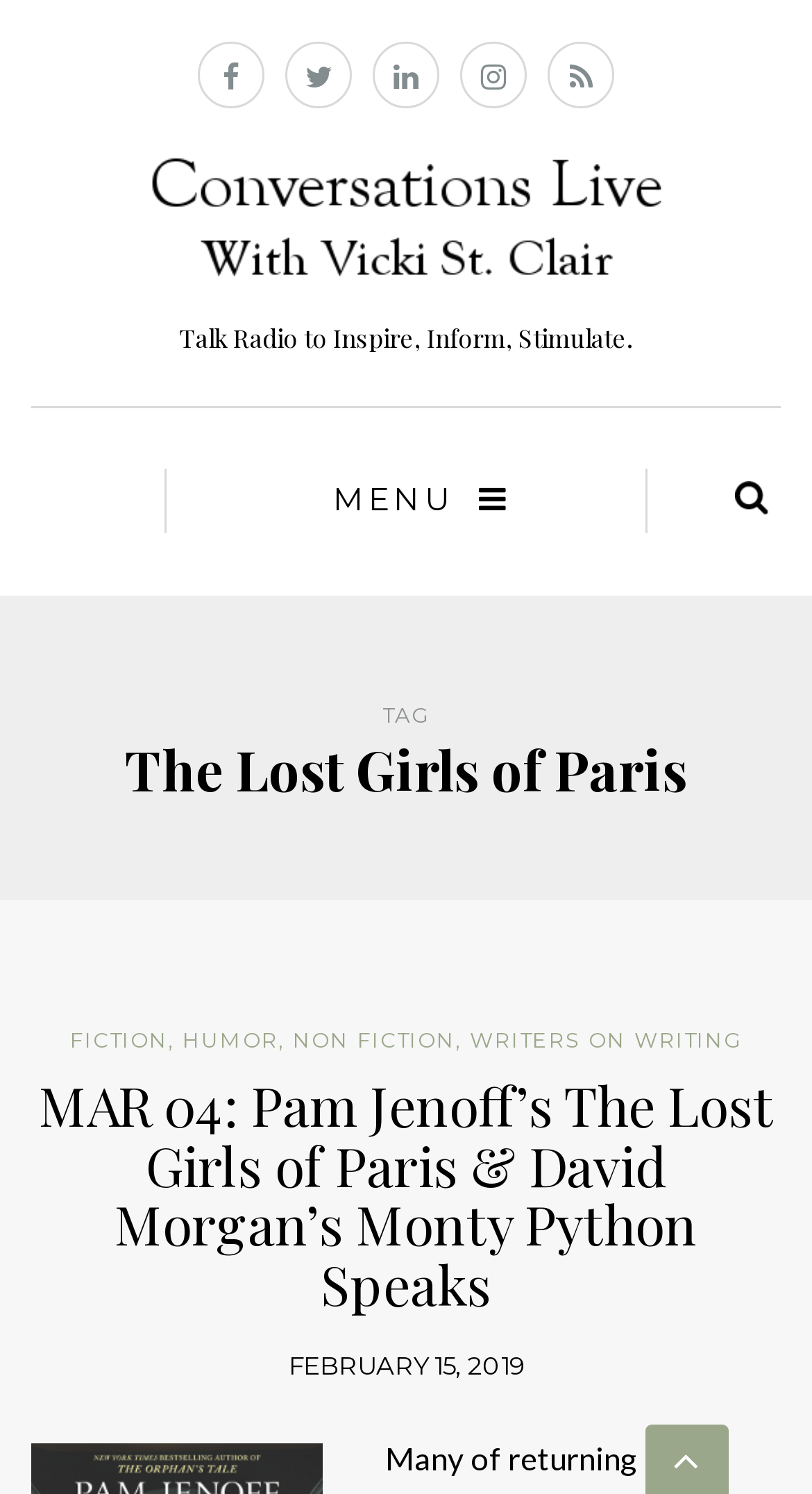What is the purpose of the button on the top right corner?
Please answer the question with a detailed and comprehensive explanation.

I found the purpose of the button by looking at its text, which reads 'Search'. This suggests that the button is used to search for something on the webpage.